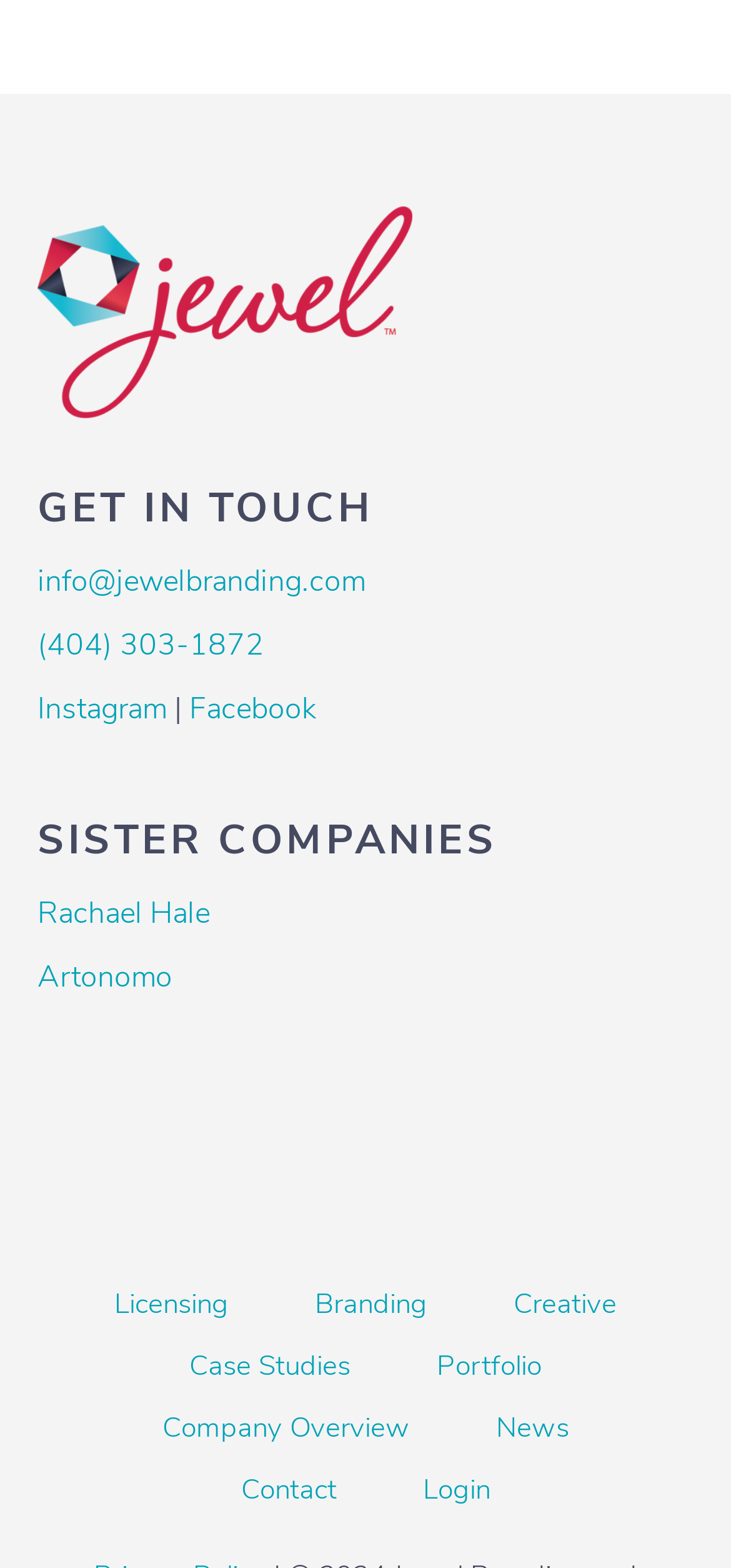What is the company's email address?
Look at the image and respond with a one-word or short-phrase answer.

info@jewelbranding.com